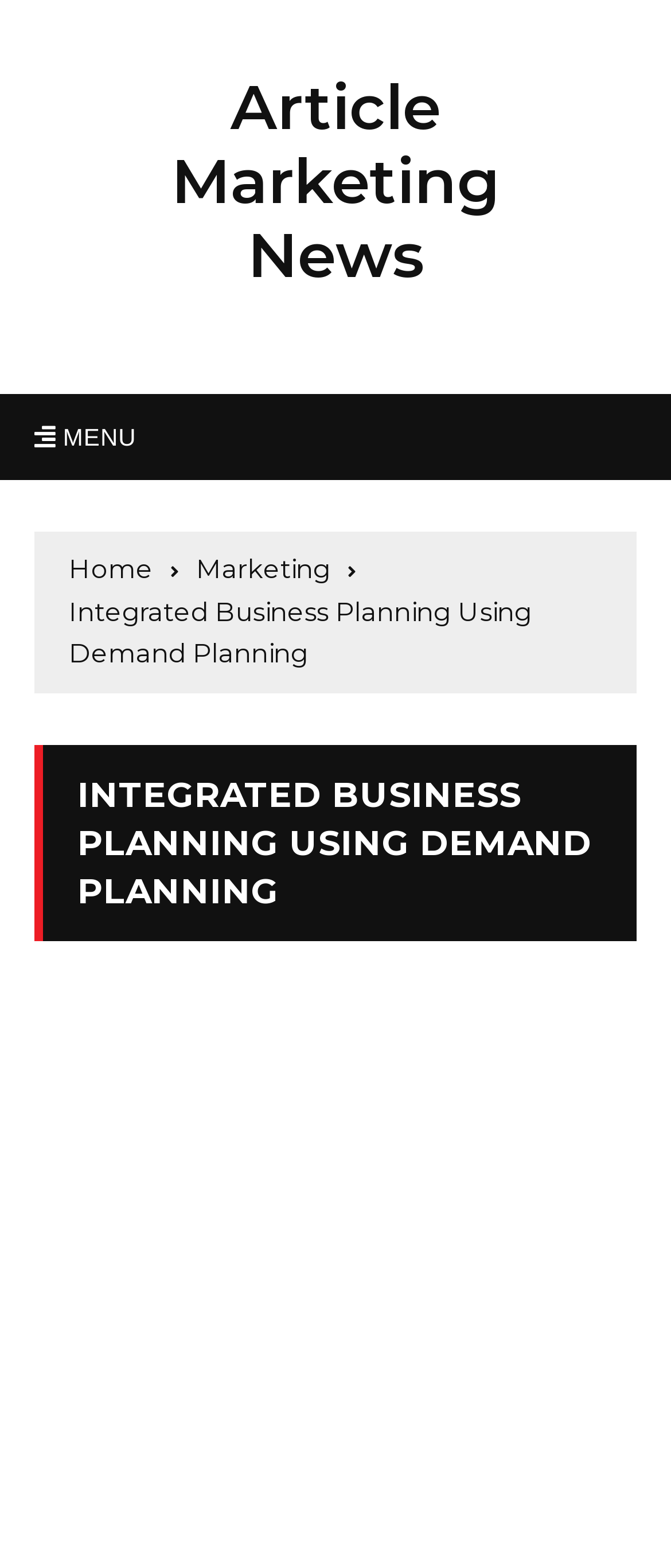Determine the bounding box for the UI element as described: "Article Marketing News". The coordinates should be represented as four float numbers between 0 and 1, formatted as [left, top, right, bottom].

[0.255, 0.044, 0.745, 0.187]